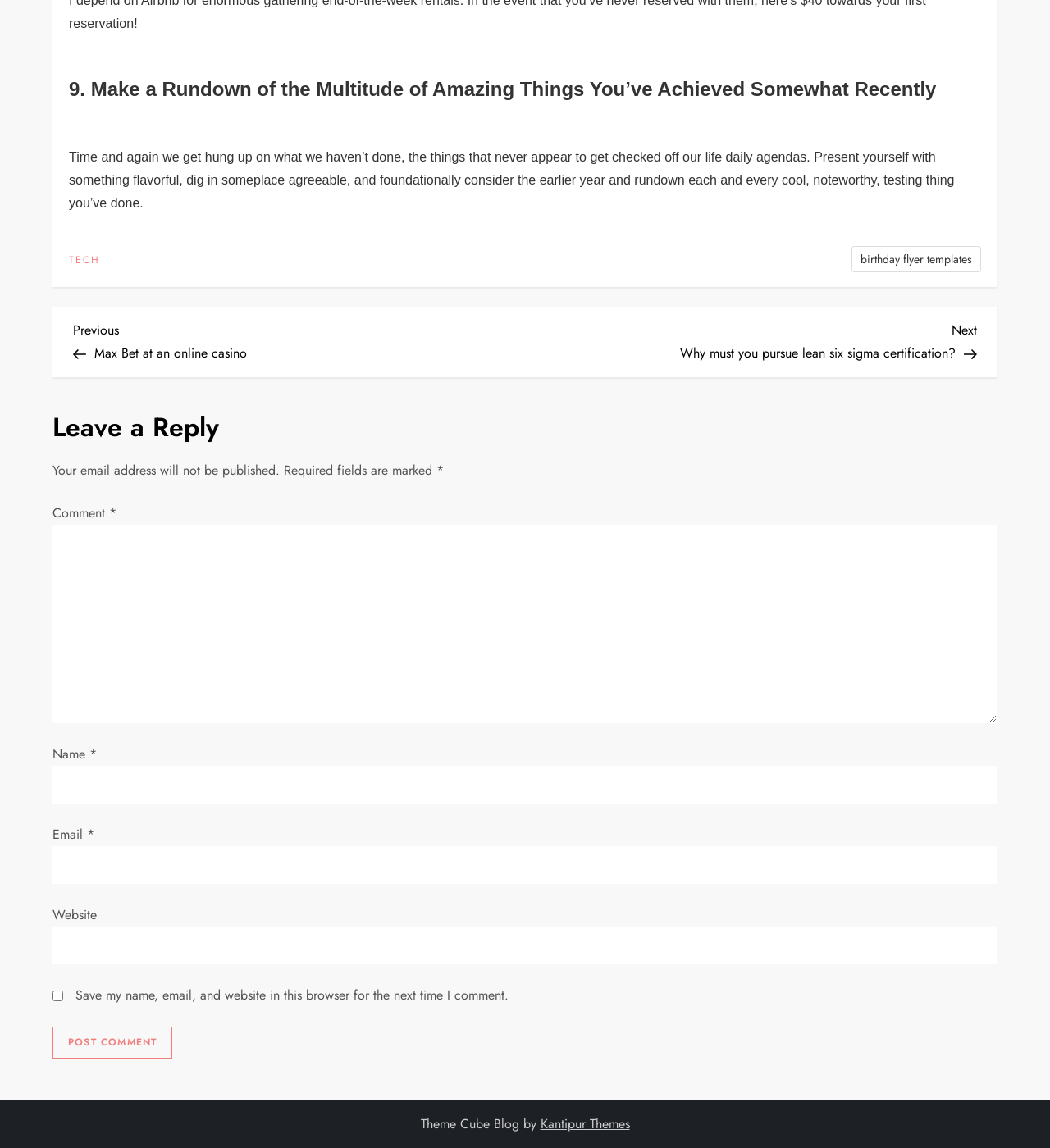Please determine the bounding box coordinates for the element that should be clicked to follow these instructions: "Click on the 'Post Comment' button".

[0.05, 0.894, 0.164, 0.922]